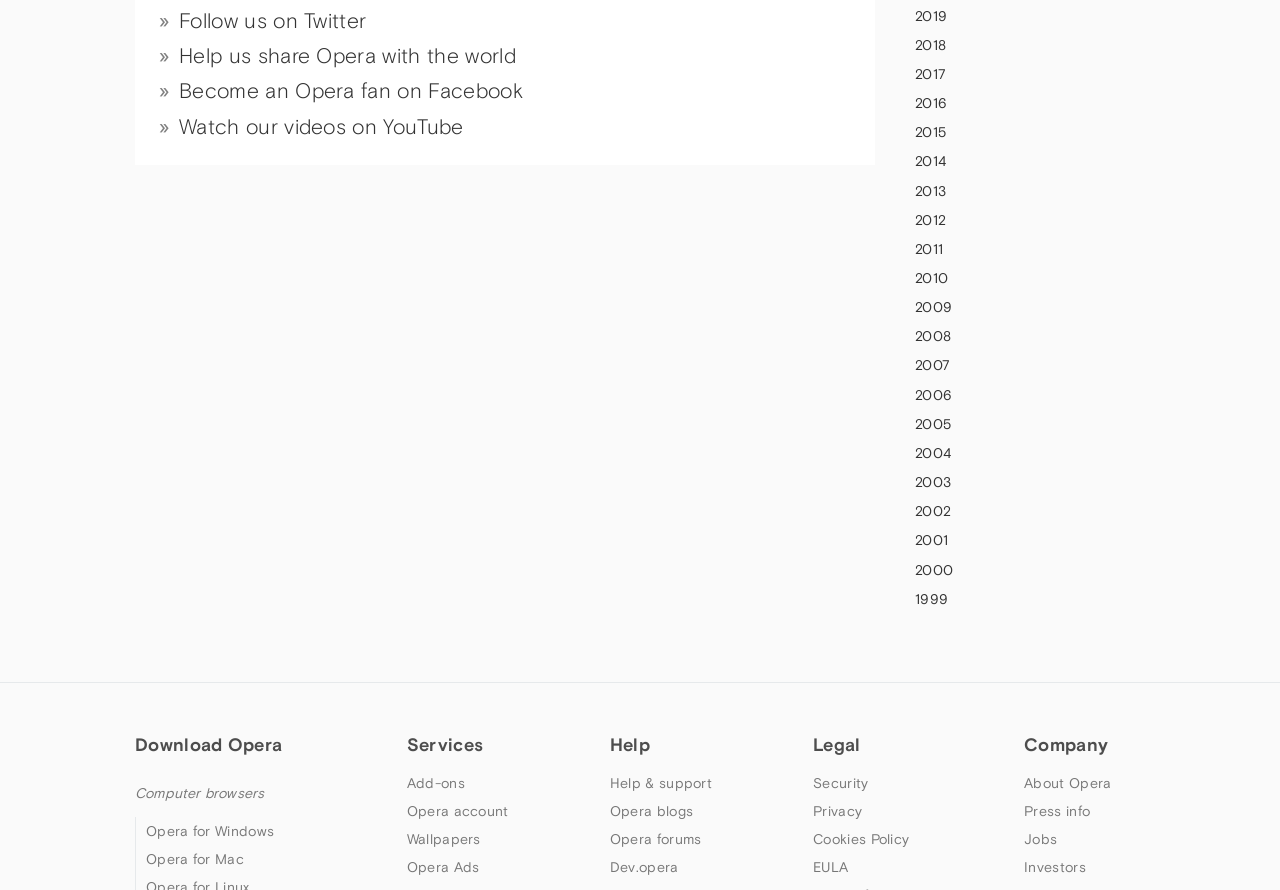How many links are there under the 'Help' category?
Using the screenshot, give a one-word or short phrase answer.

4